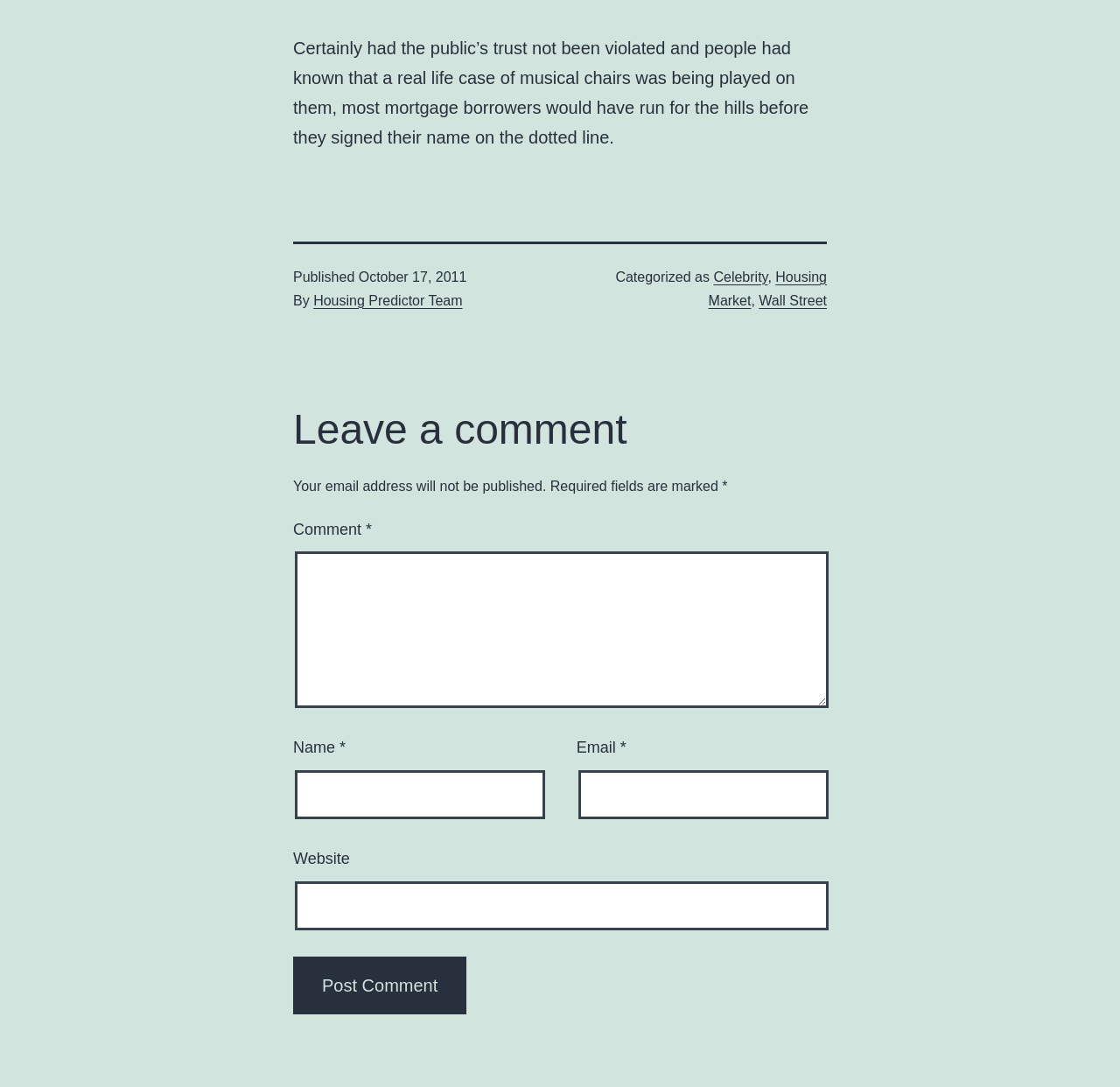Find the bounding box coordinates for the HTML element specified by: "parent_node: Email * aria-describedby="email-notes" name="email"".

[0.516, 0.708, 0.74, 0.754]